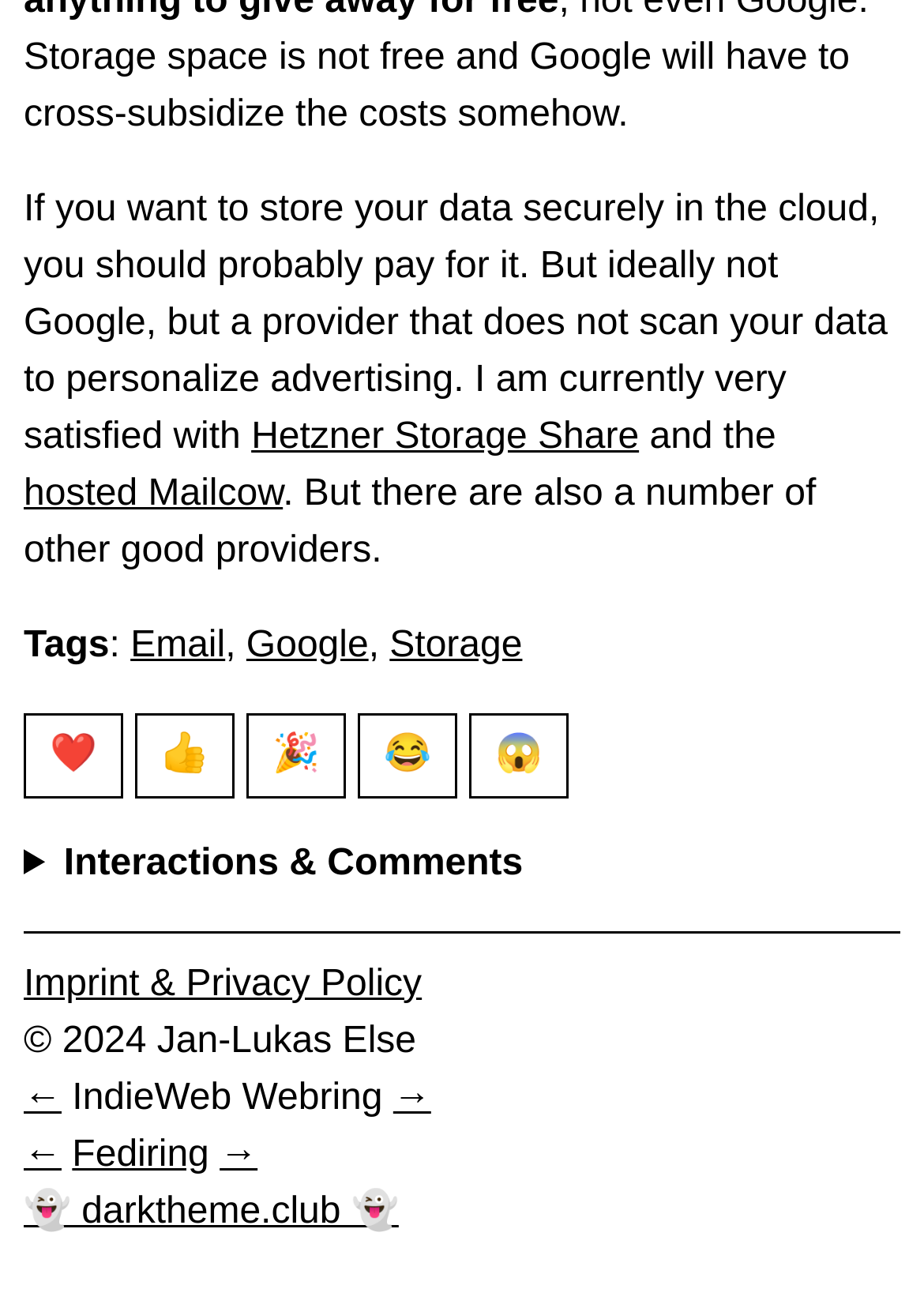Identify the bounding box coordinates necessary to click and complete the given instruction: "Click on the 'Imprint & Privacy Policy' link".

[0.026, 0.748, 0.457, 0.779]